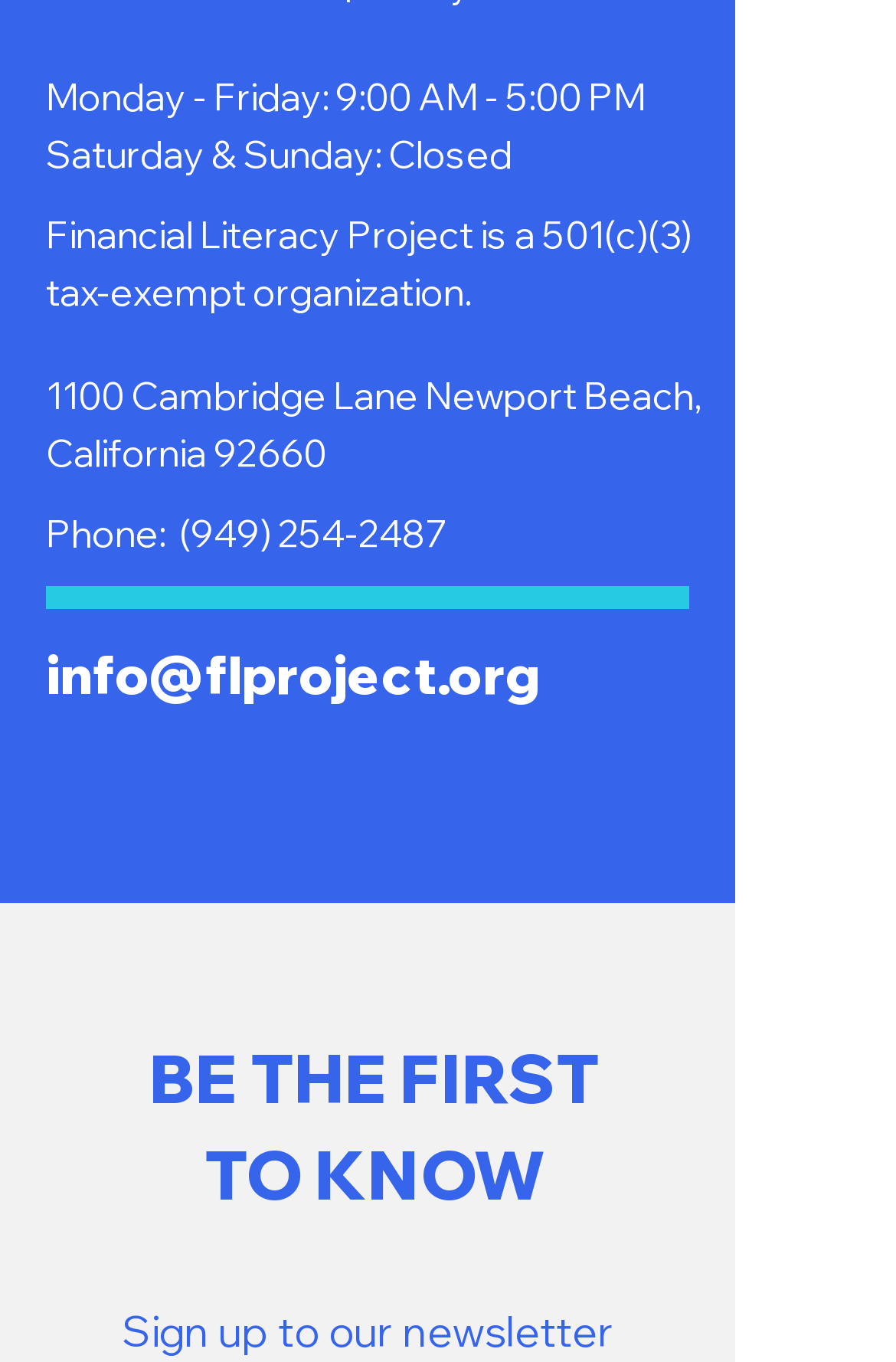Carefully observe the image and respond to the question with a detailed answer:
What are the office hours on weekdays?

I found the office hours on weekdays by looking at the StaticText element with the content 'Monday - Friday: 9:00 AM - 5:00 PM'.